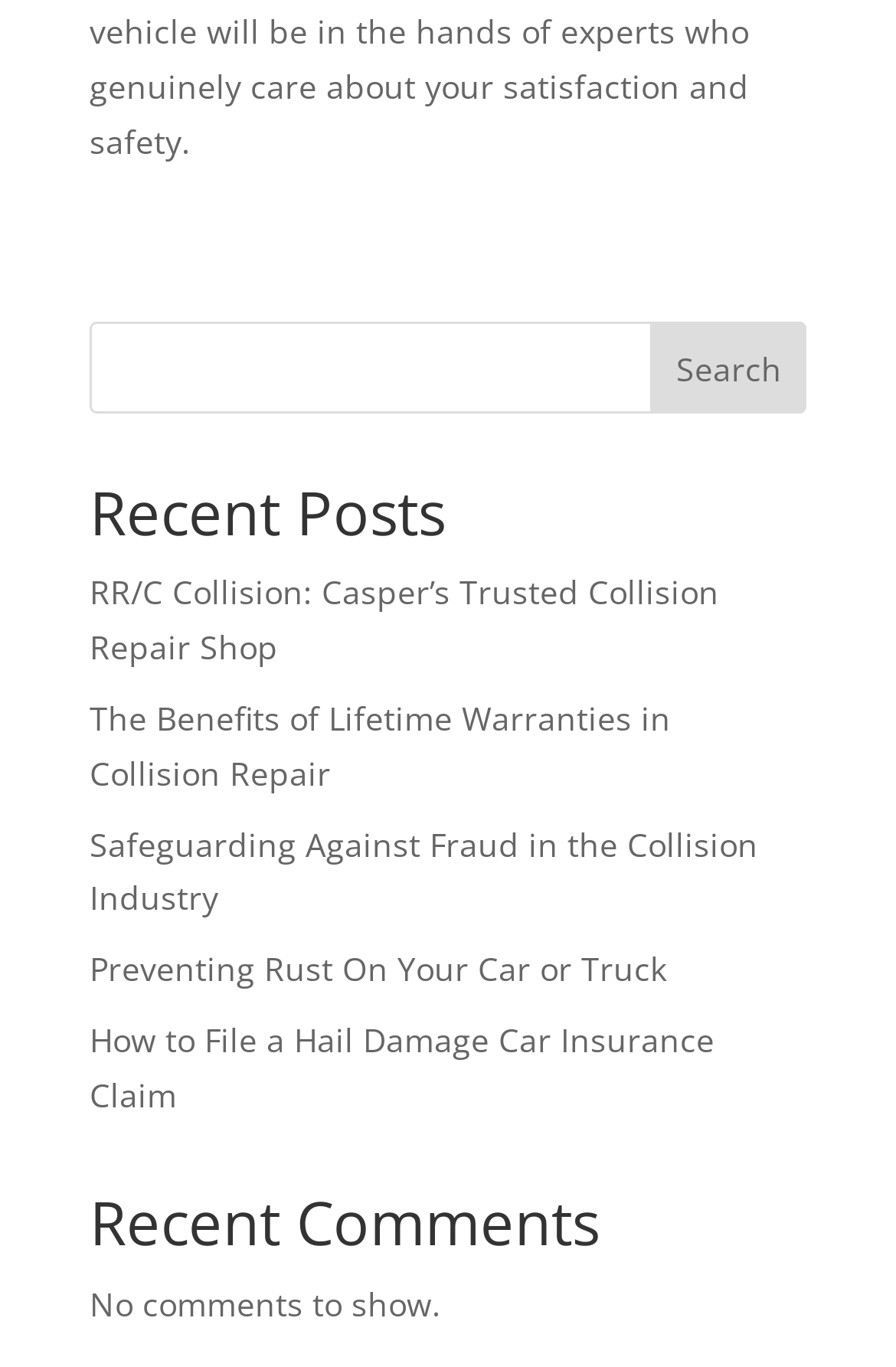Use a single word or phrase to answer the question:
How many links are in the 'Recent Posts' section?

5